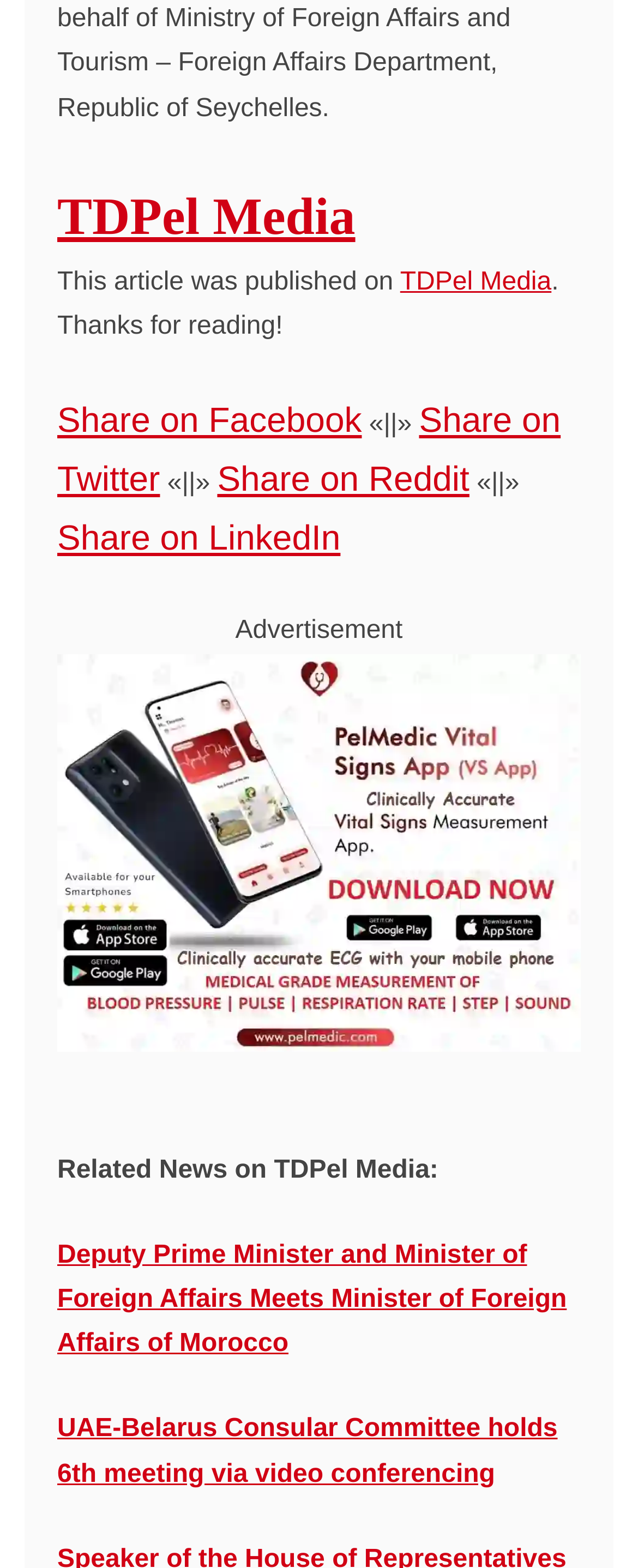Find the bounding box coordinates for the area that must be clicked to perform this action: "Click on the TDPel Media link".

[0.09, 0.119, 0.557, 0.156]